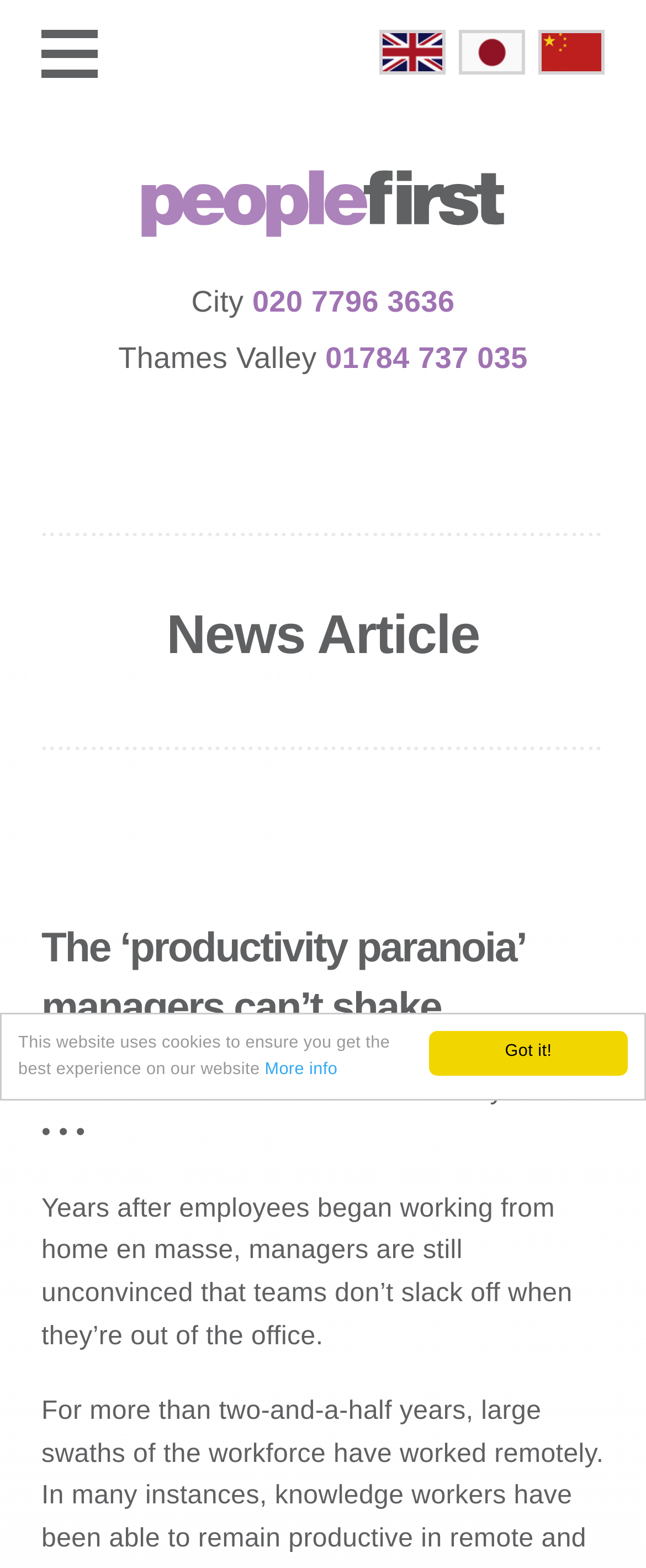From the details in the image, provide a thorough response to the question: Who wrote the news article?

I found the author of the news article by looking at the static text element that says 'Posted 24th October 2022 • Written by BBC •'.